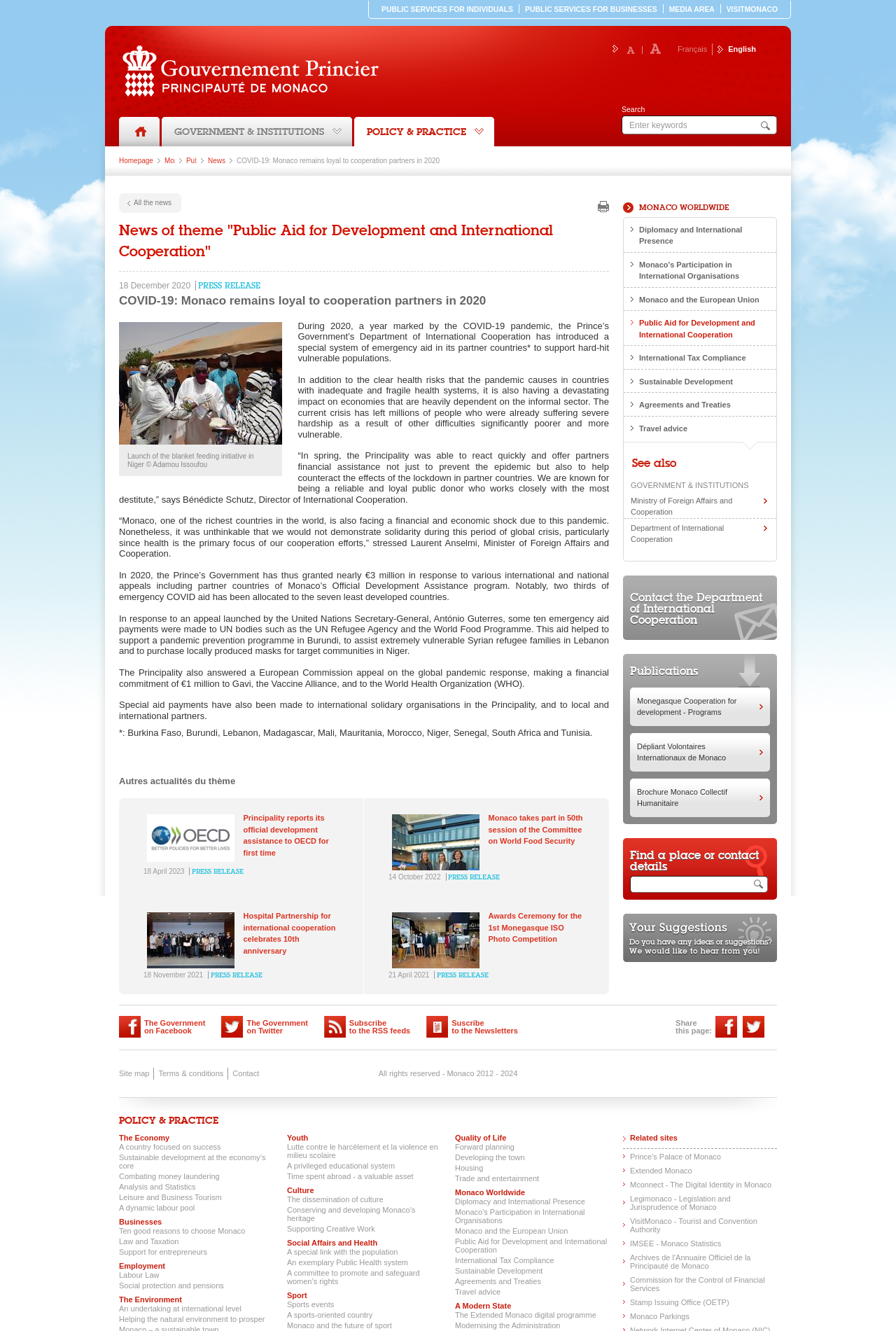How many news articles are listed on this webpage?
Respond with a short answer, either a single word or a phrase, based on the image.

5